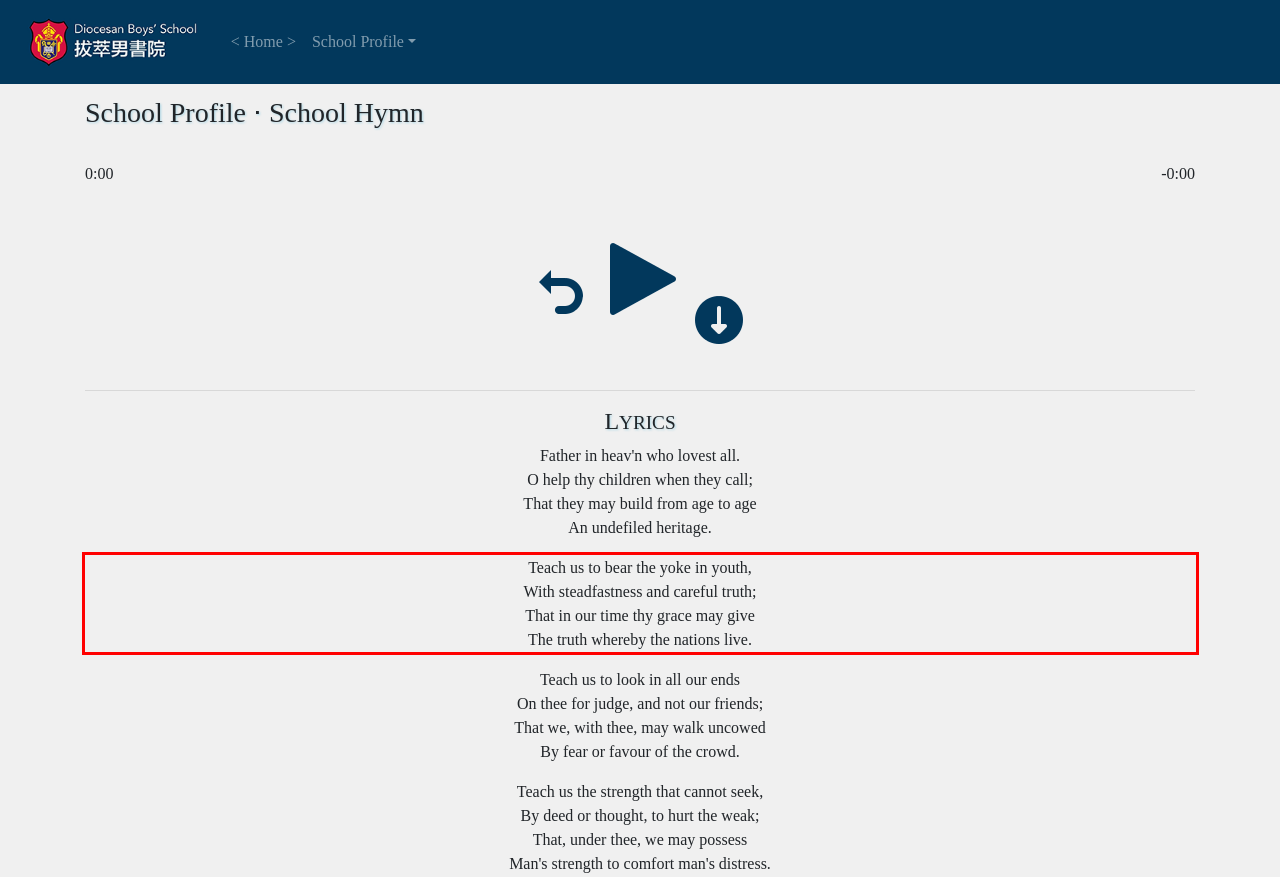You have a screenshot of a webpage with a UI element highlighted by a red bounding box. Use OCR to obtain the text within this highlighted area.

Teach us to bear the yoke in youth, With steadfastness and careful truth; That in our time thy grace may give The truth whereby the nations live.